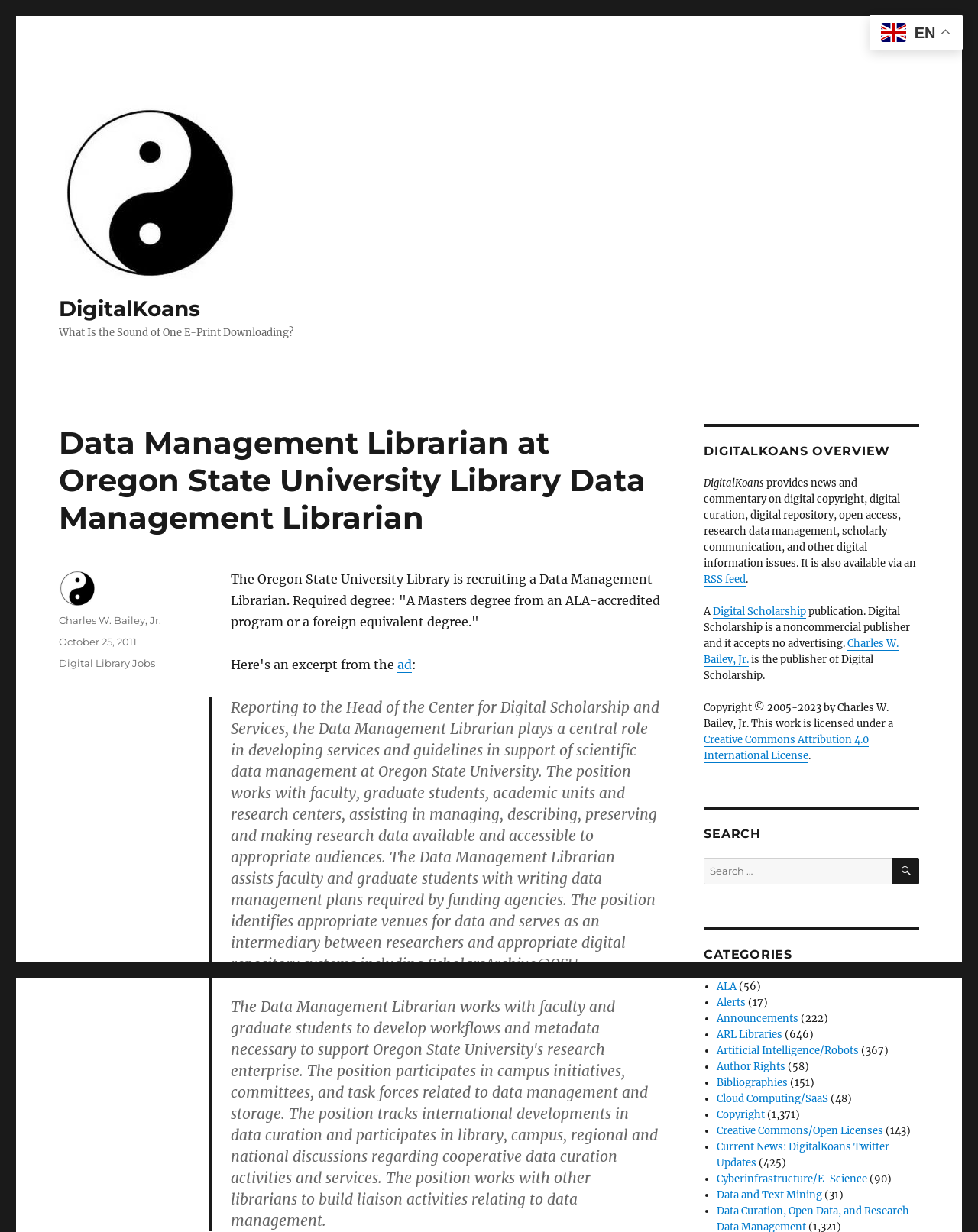Please locate the bounding box coordinates of the element that should be clicked to achieve the given instruction: "Read the 'What Is the Sound of One E-Print Downloading?' article".

[0.06, 0.265, 0.3, 0.275]